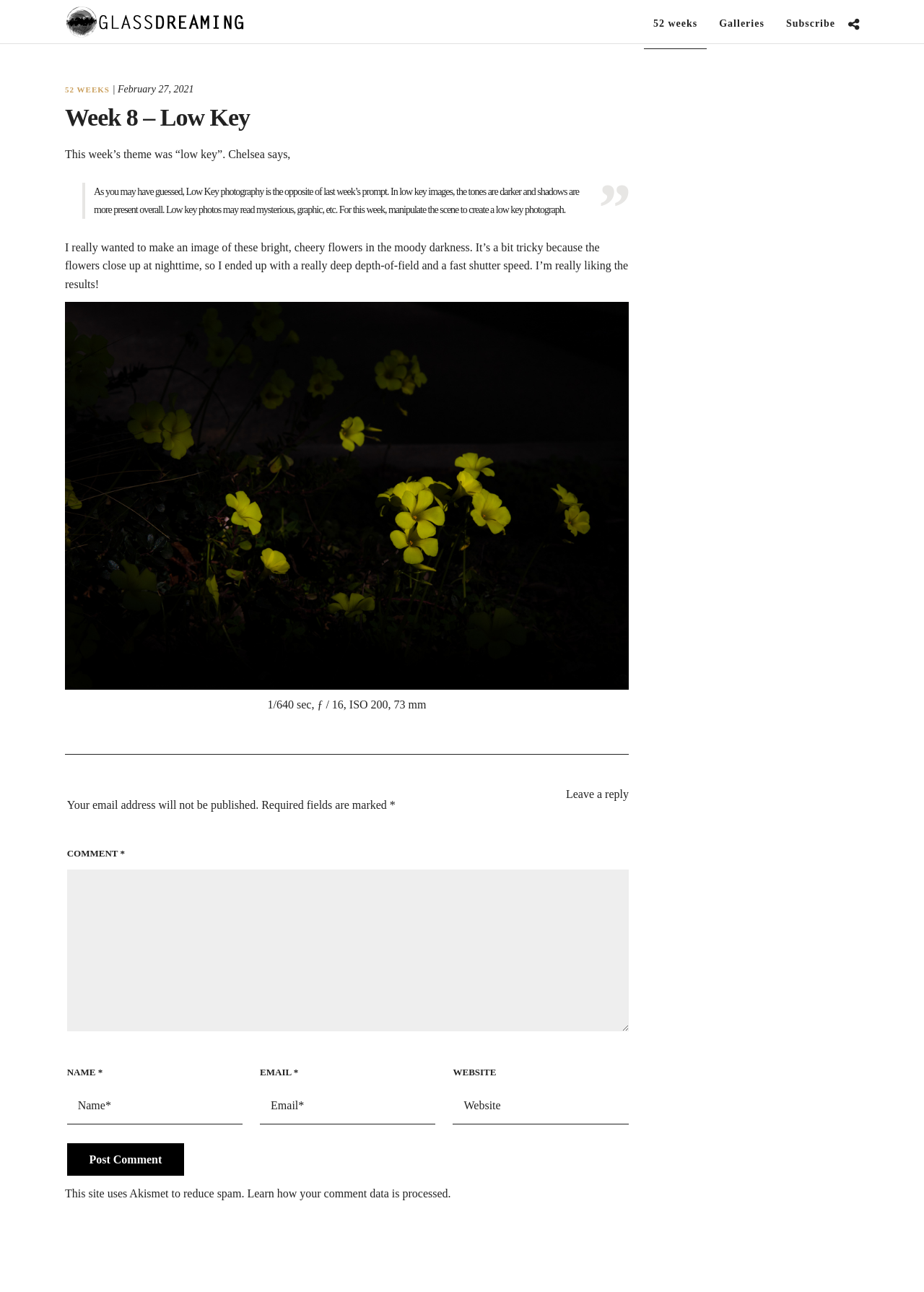What is the opposite of Low Key photography?
Examine the webpage screenshot and provide an in-depth answer to the question.

According to the text 'As you may have guessed, Low Key photography is the opposite of last week’s prompt.', the opposite of Low Key photography is last week's prompt, which is not explicitly mentioned but implied to be 'High Key' photography.